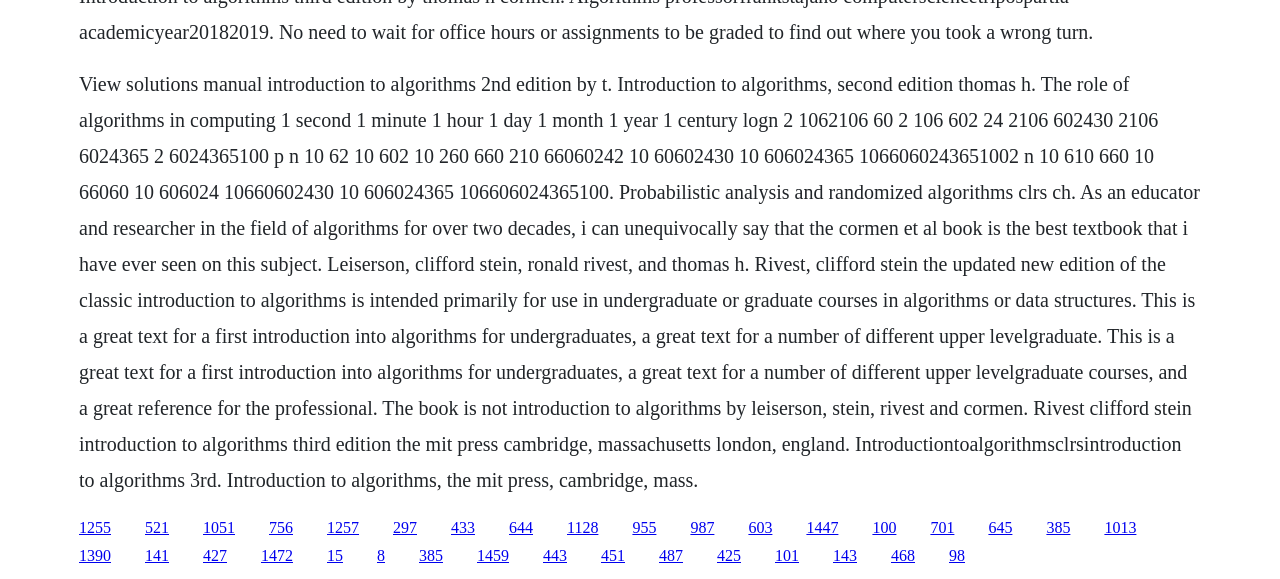Answer the question using only a single word or phrase: 
What is the purpose of the book?

For undergraduate or graduate courses